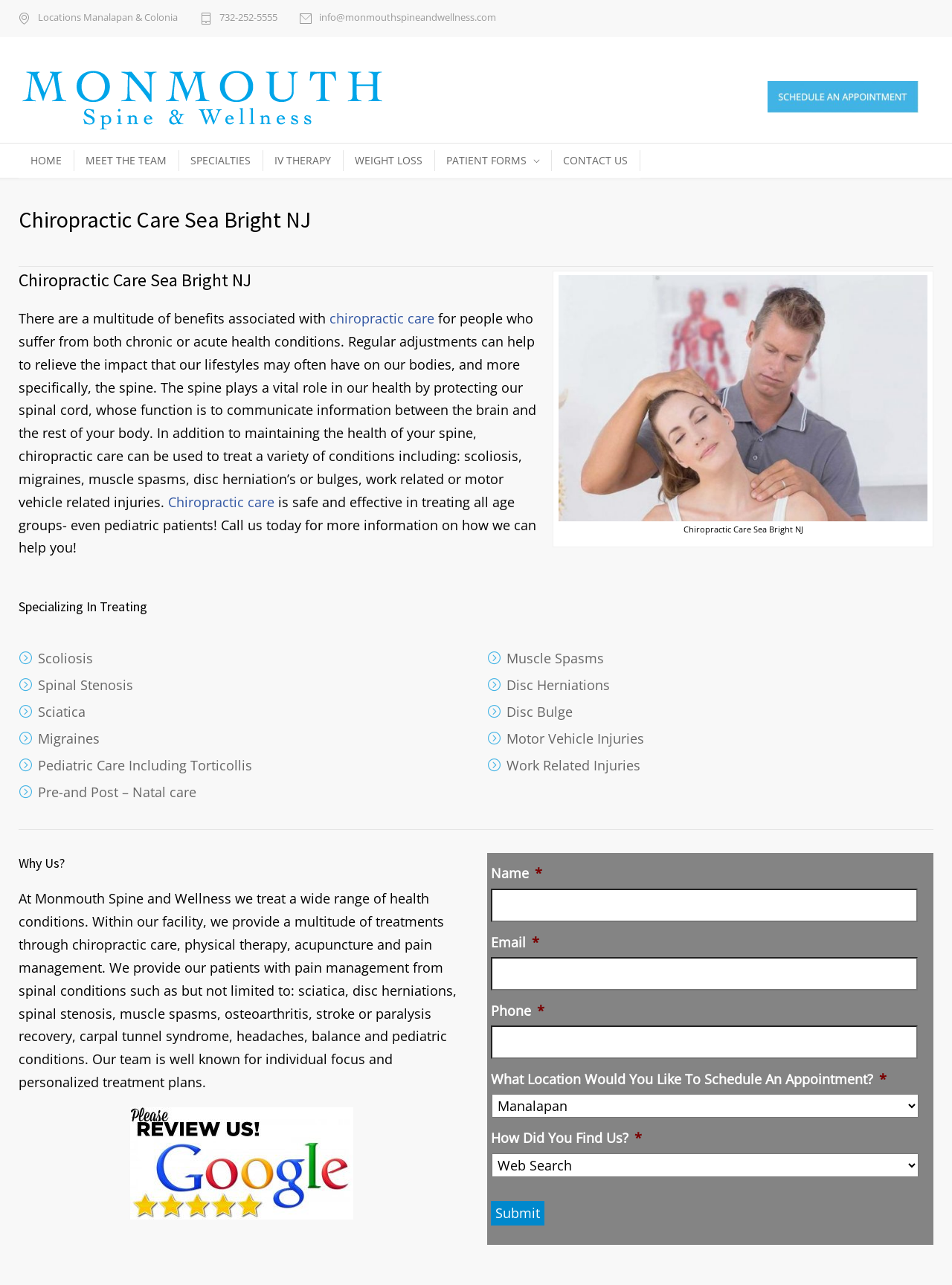Describe all the key features and sections of the webpage thoroughly.

This webpage is for Monmouth Spine and Wellness, a chiropractic care center in Sea Bright, New Jersey. At the top of the page, there is a logo and a navigation menu with links to different sections of the website, including "Home", "Meet the Team", "Specialties", "IV Therapy", "Weight Loss", "Patient Forms", and "Contact Us". 

Below the navigation menu, there is a heading that reads "Chiropractic Care Sea Bright NJ" and a brief introduction to the benefits of chiropractic care. The introduction is accompanied by an image related to chiropractic care. 

The page then lists the various conditions that can be treated with chiropractic care, including scoliosis, spinal stenosis, sciatica, migraines, pediatric care, and more. 

Further down the page, there is a section titled "Why Us?" which describes the services offered by Monmouth Spine and Wellness, including chiropractic care, physical therapy, acupuncture, and pain management. 

The page also features a contact form where visitors can fill in their name, email, phone number, and other details to schedule an appointment. There are dropdown menus to select the preferred location and how the visitor found the website. 

At the bottom of the page, there is a button to submit the contact form.